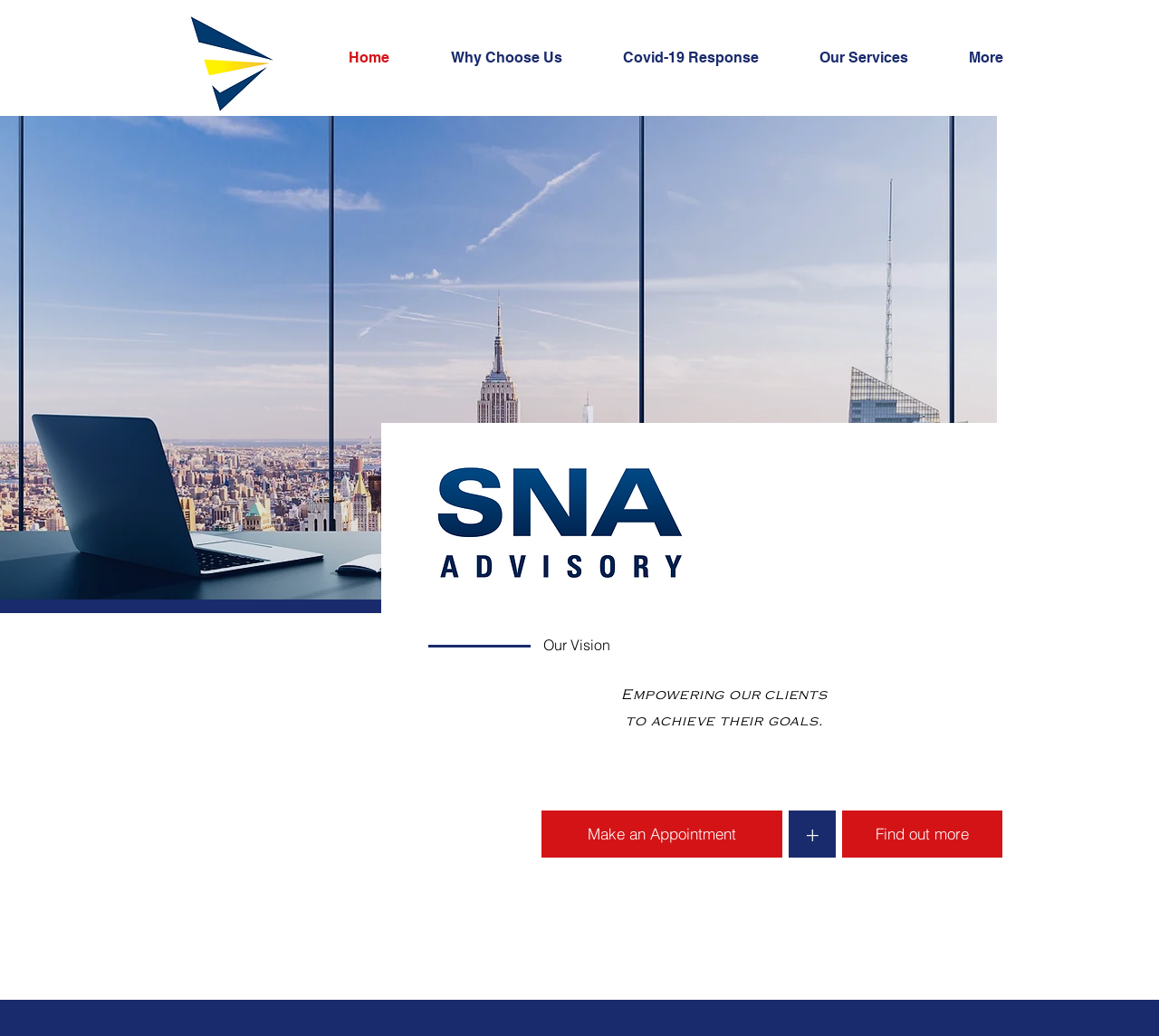Determine the bounding box coordinates of the UI element that matches the following description: "+". The coordinates should be four float numbers between 0 and 1 in the format [left, top, right, bottom].

[0.68, 0.782, 0.721, 0.828]